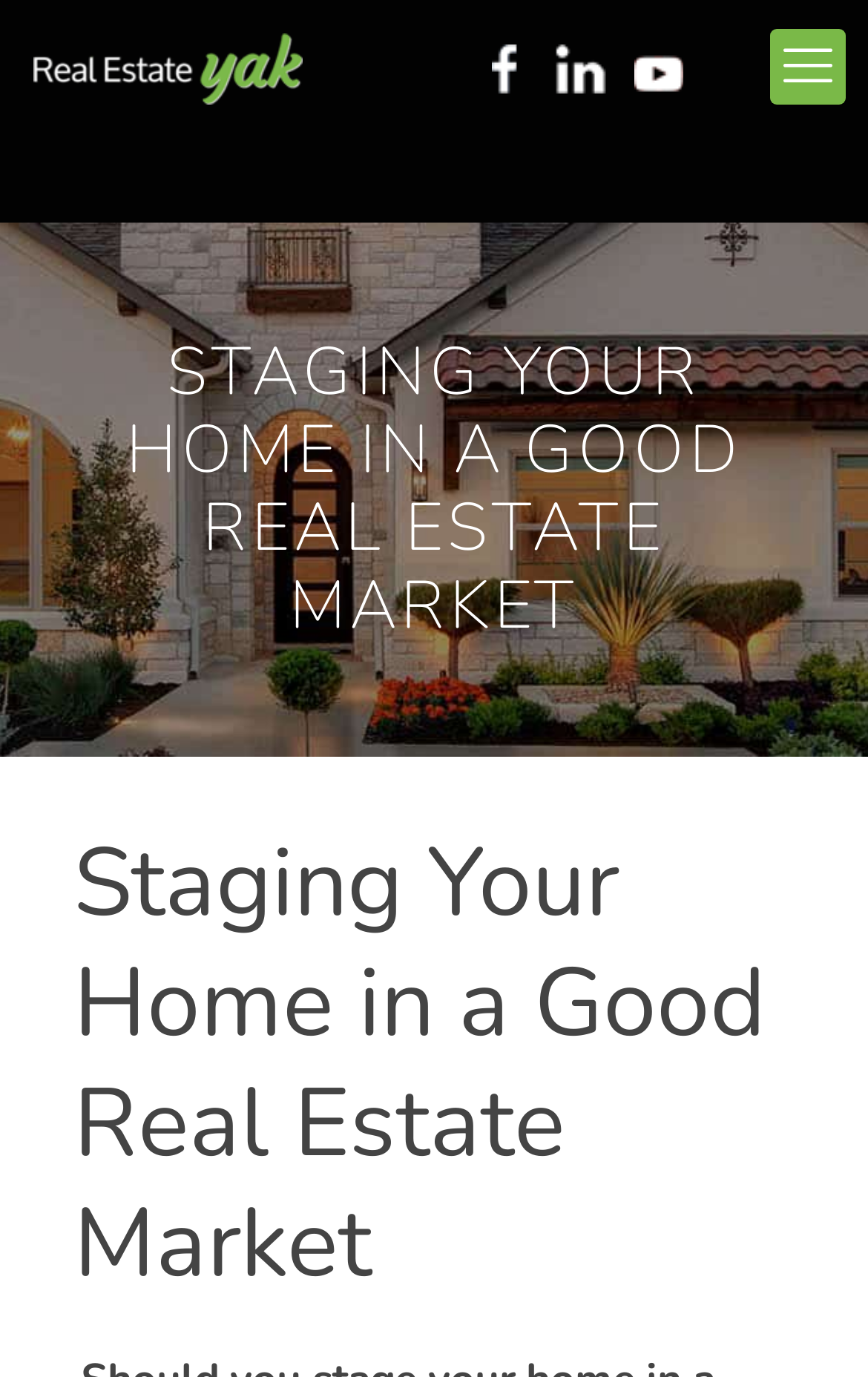Give an in-depth explanation of the webpage layout and content.

The webpage is about staging a home in a good real estate market, with a focus on luxury living in Parker, Colorado. At the top left corner, there is a logo image with a corresponding link. Below the logo, there is a large heading that spans almost the entire width of the page, reading "STAGING YOUR HOME IN A GOOD REAL ESTATE MARKET". This heading is further divided into a smaller heading with the same text.

On the top right corner, there are three social media links: Facebook, LinkedIn, and YouTube, arranged horizontally. Next to these links, there is a "mobile menu" link. 

The overall structure of the webpage is simple, with a clear emphasis on the main topic of home staging in a good real estate market.